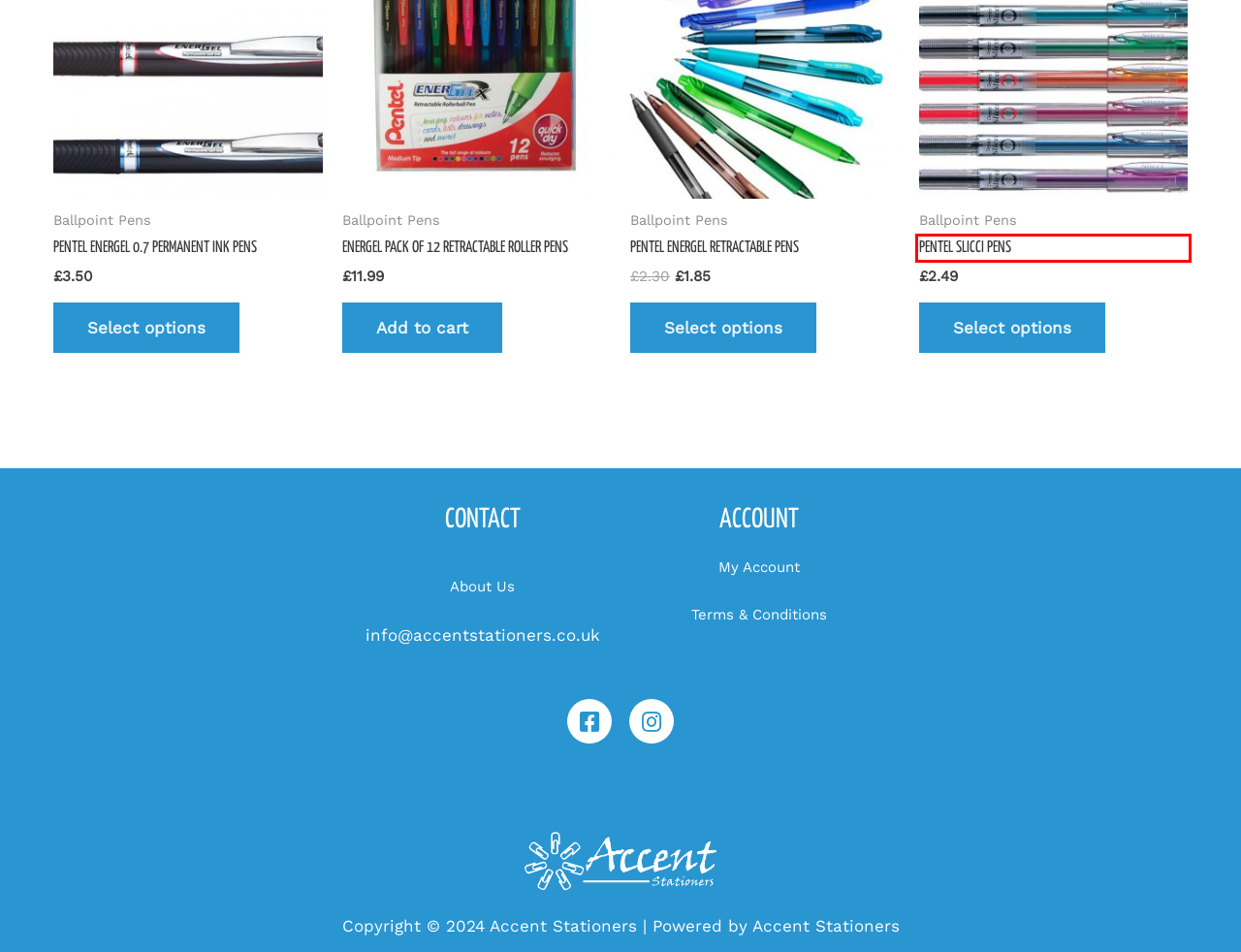With the provided webpage screenshot containing a red bounding box around a UI element, determine which description best matches the new webpage that appears after clicking the selected element. The choices are:
A. Pentel Energel 0.7 Permanent Ink Pens - Accent Stationers
B. Home Page for Accent Stationers in Dovercourt | Harwich | Essex
C. My account - Accent Stationers
D. Energel Pack of 12 Retractable Roller Pens - Accent Stationers
E. Ballpoint Pens - Accent Stationers
F. Find Out About Accent Stationers in Dovercourt | Harwich |Essex | Accent Stationers
G. Pentel Slicci Pens - Accent Stationers
H. Terms & Conditions - Accent Stationers

G